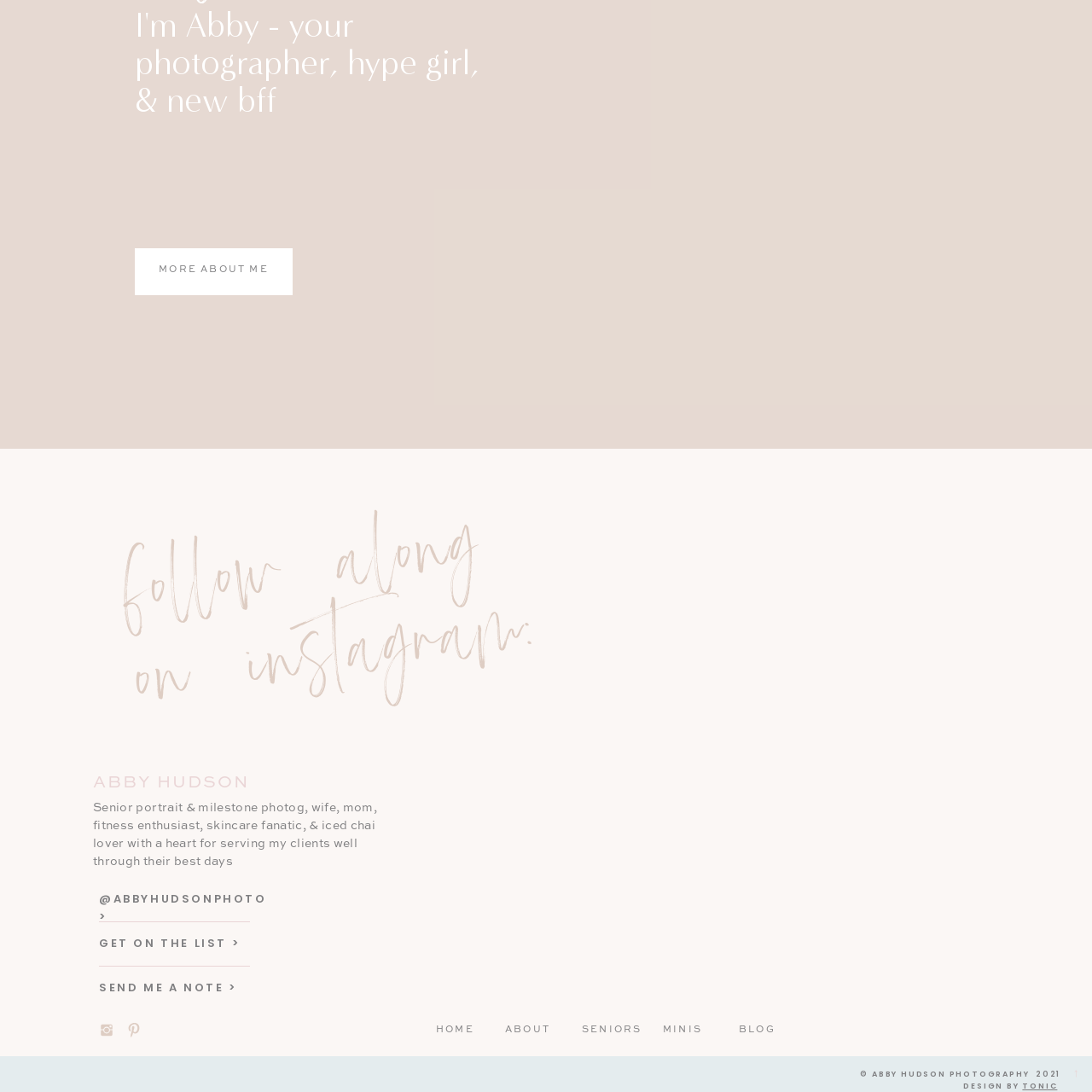Generate a detailed caption for the picture within the red-bordered area.

The image features a minimalist and elegant graphic element that complements a professional photography website. It embodies a clean aesthetic characteristic of modern design, engaging visitors through simplicity. Positioned within a section of the site that highlights Abby Hudson, a senior portrait and milestone photographer, it signifies her brand identity. This visual element is likely part of a carousel showcasing sneak peeks of past sessions, reflecting her creativity and commitment to capturing personal stories in a beautiful manner. The overall composition aims to invite potential clients to connect and learn more about her photography services, reinforcing the warm and inviting ethos of her brand.